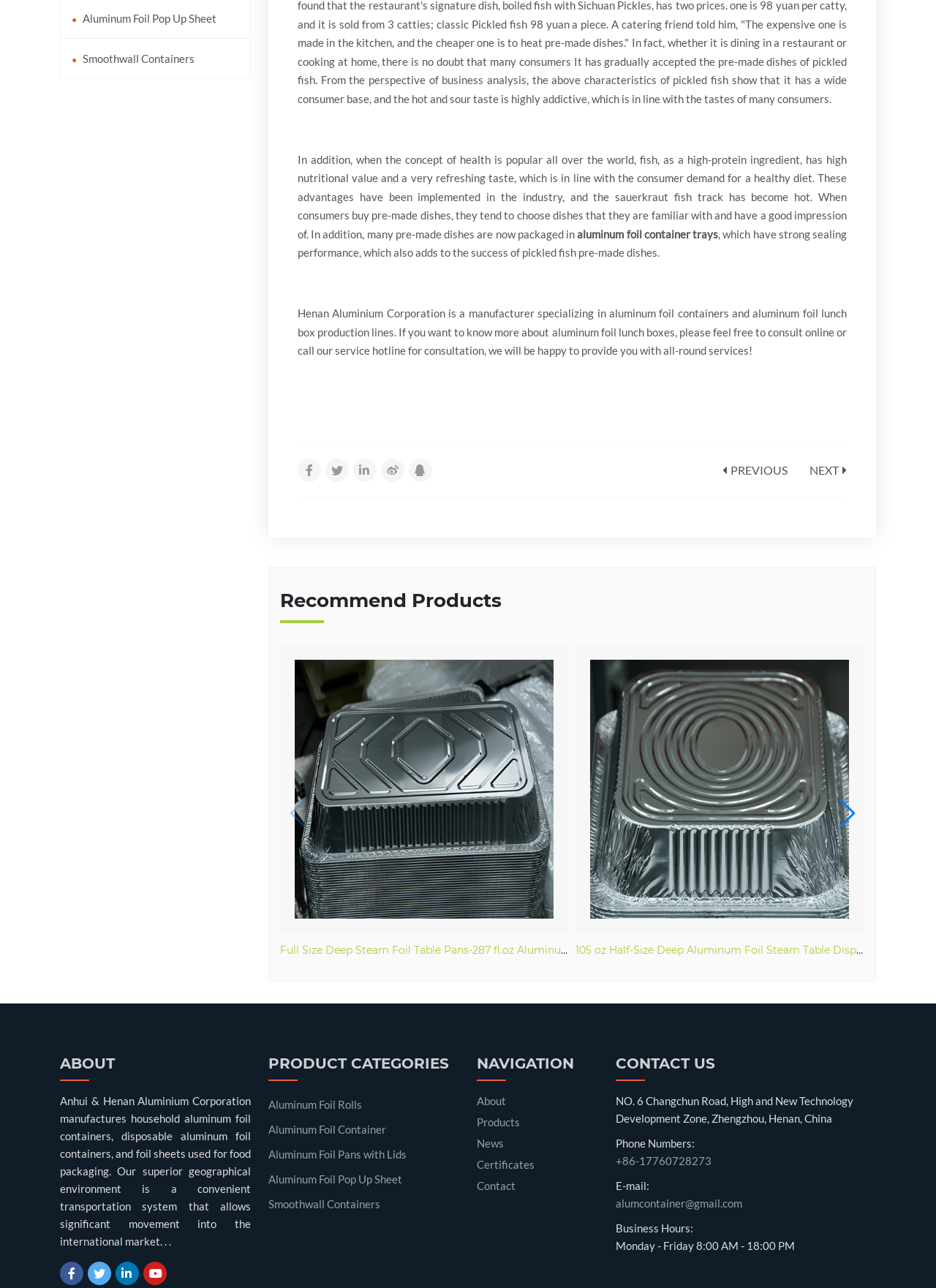What is the company's location?
Identify the answer in the screenshot and reply with a single word or phrase.

Zhengzhou, Henan, China